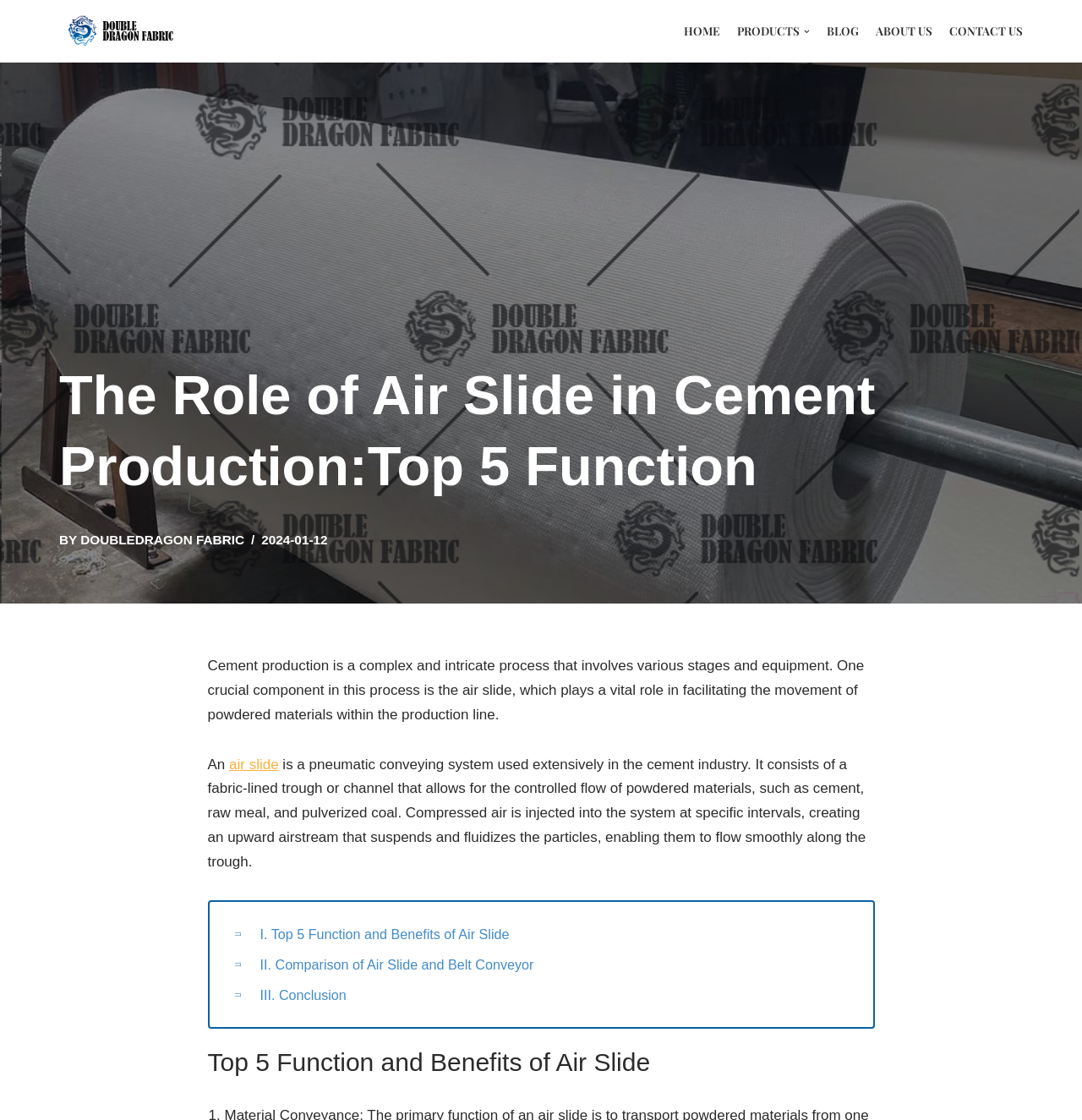Please locate the bounding box coordinates of the element that needs to be clicked to achieve the following instruction: "Learn more about 'Double Dragon Fabric'". The coordinates should be four float numbers between 0 and 1, i.e., [left, top, right, bottom].

[0.055, 0.014, 0.162, 0.042]